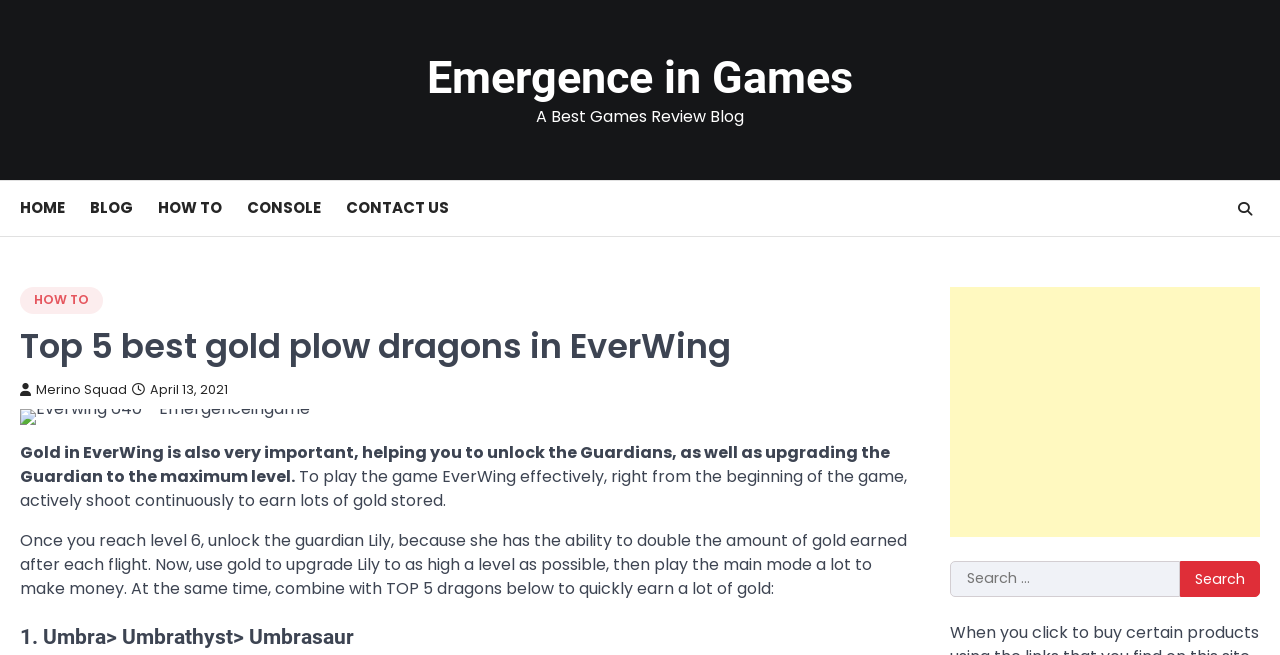Locate the bounding box coordinates of the item that should be clicked to fulfill the instruction: "Click on the 'HOME' link".

[0.016, 0.278, 0.07, 0.358]